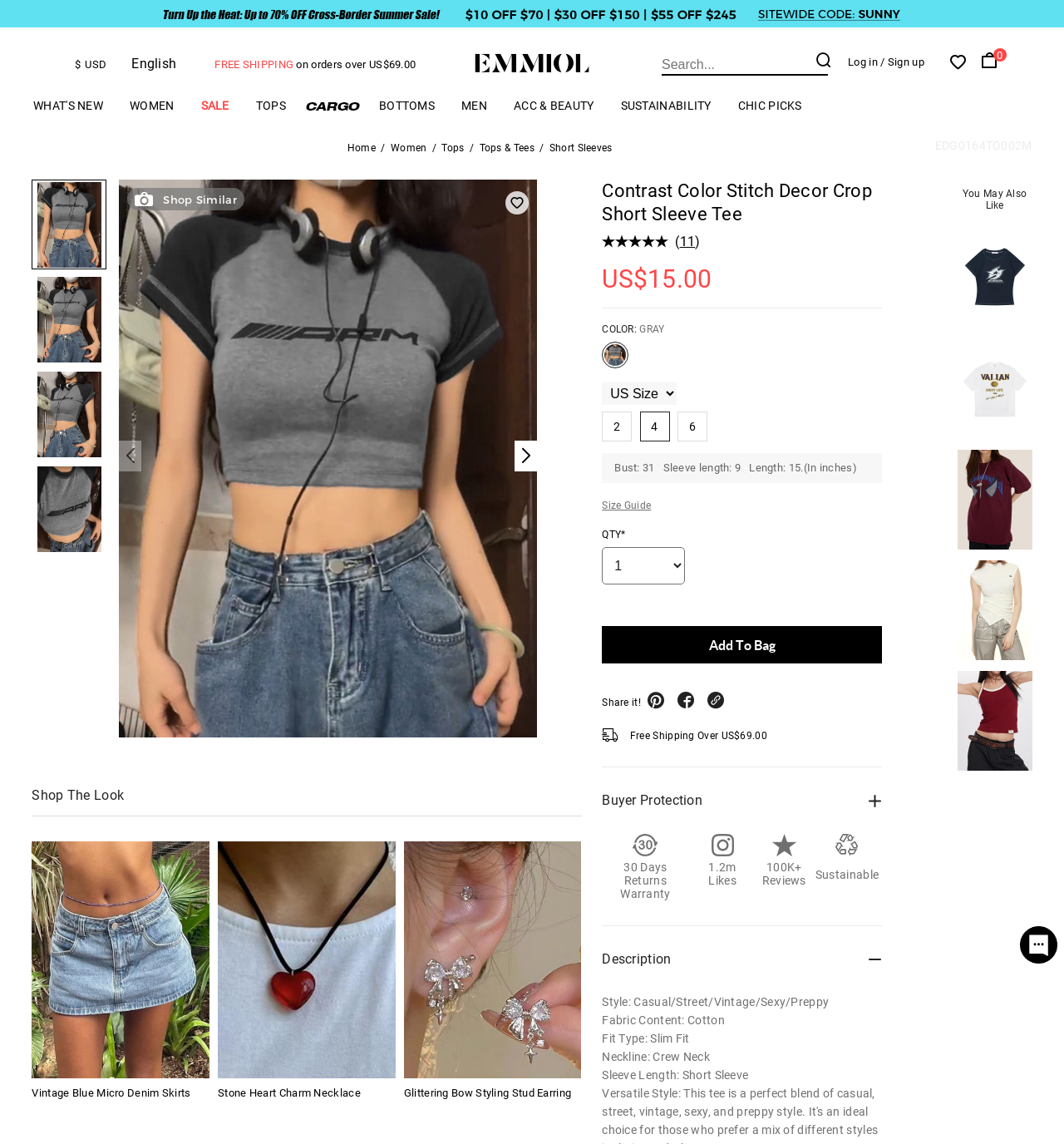What is the style of the Contrast Color Stitch Decor Crop Short Sleeve Tee?
Look at the image and respond with a one-word or short phrase answer.

Crop Short Sleeve